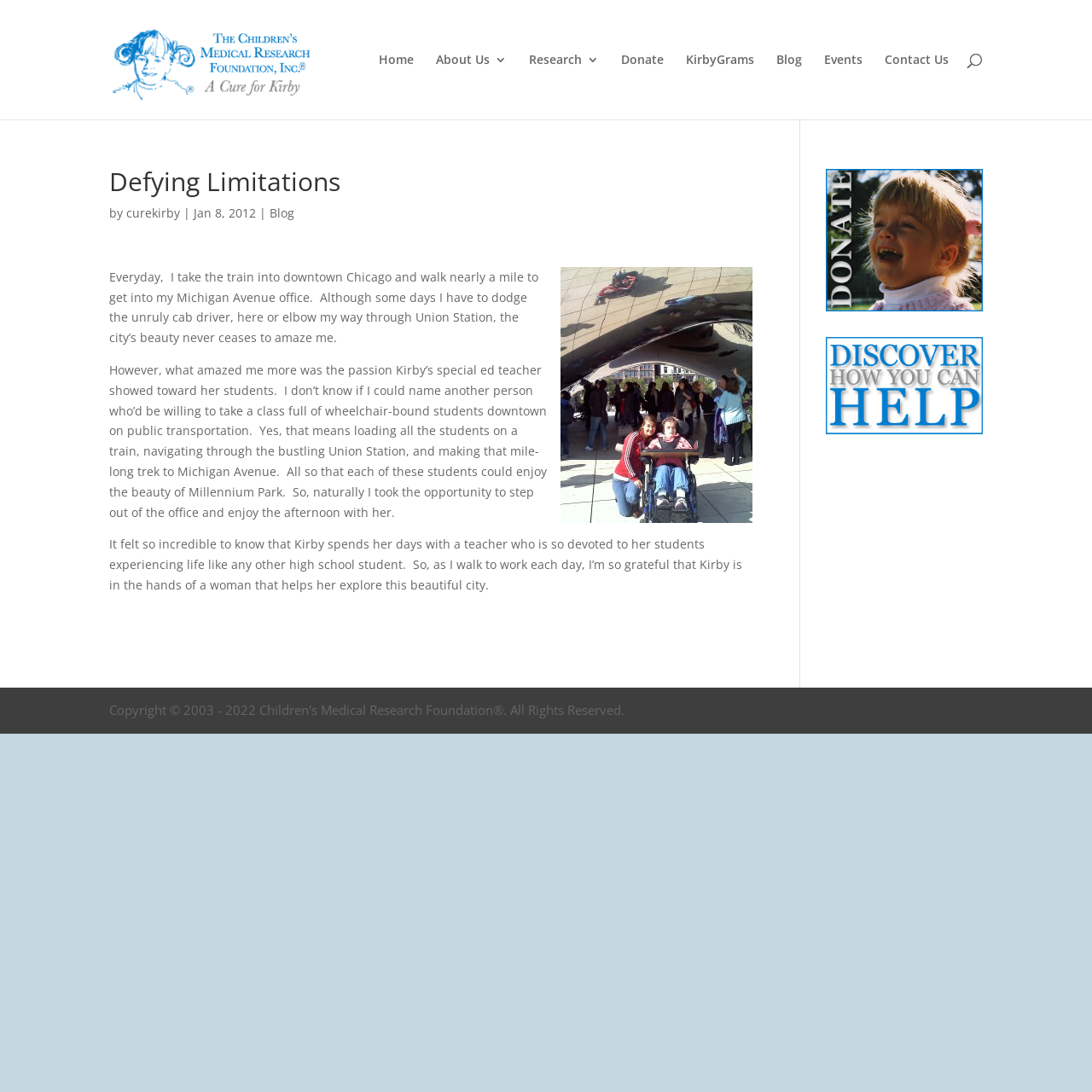What is the name of the organization?
Based on the image content, provide your answer in one word or a short phrase.

Cure Kirby